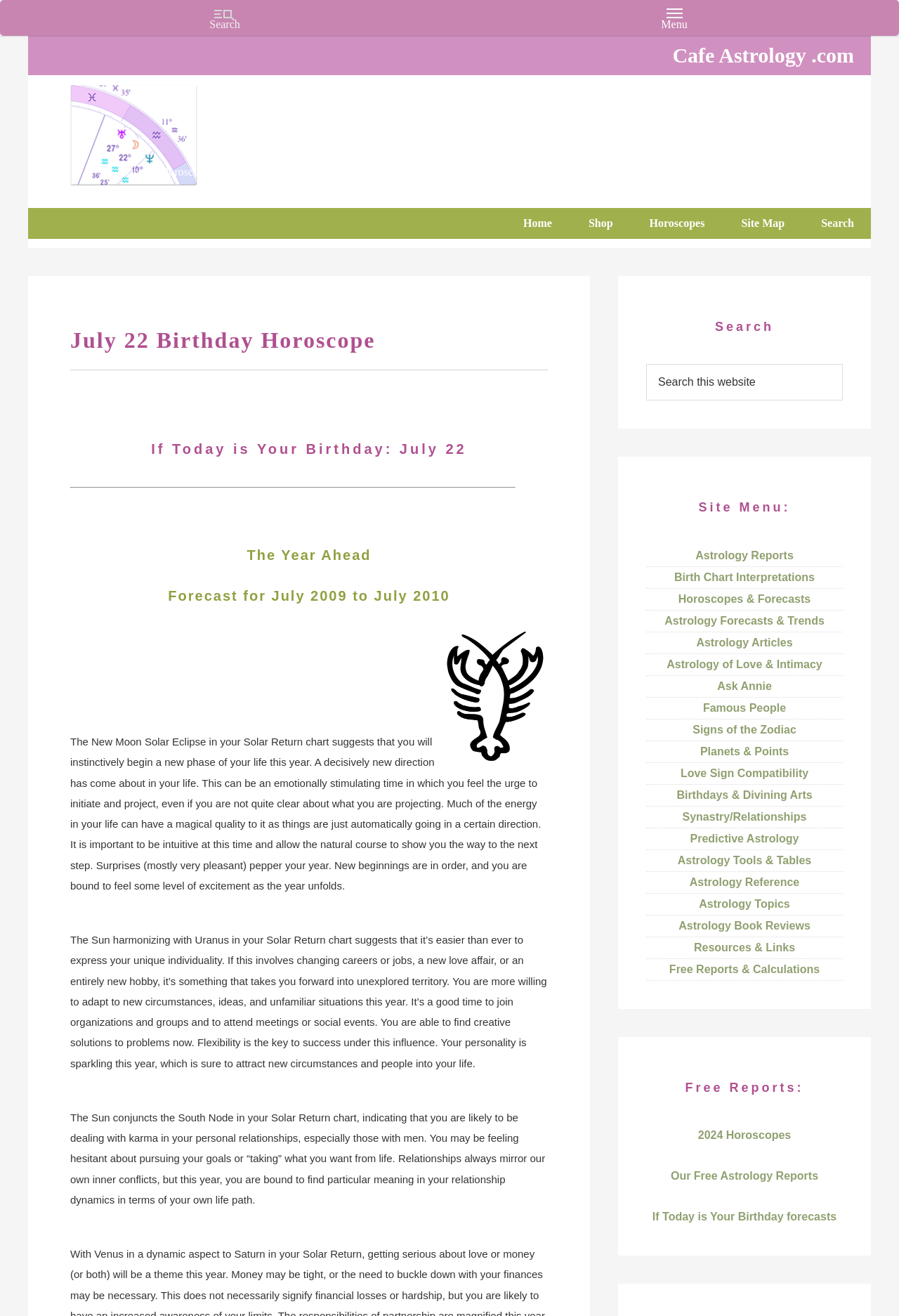Respond to the question with just a single word or phrase: 
What is the theme of the website?

Astrology